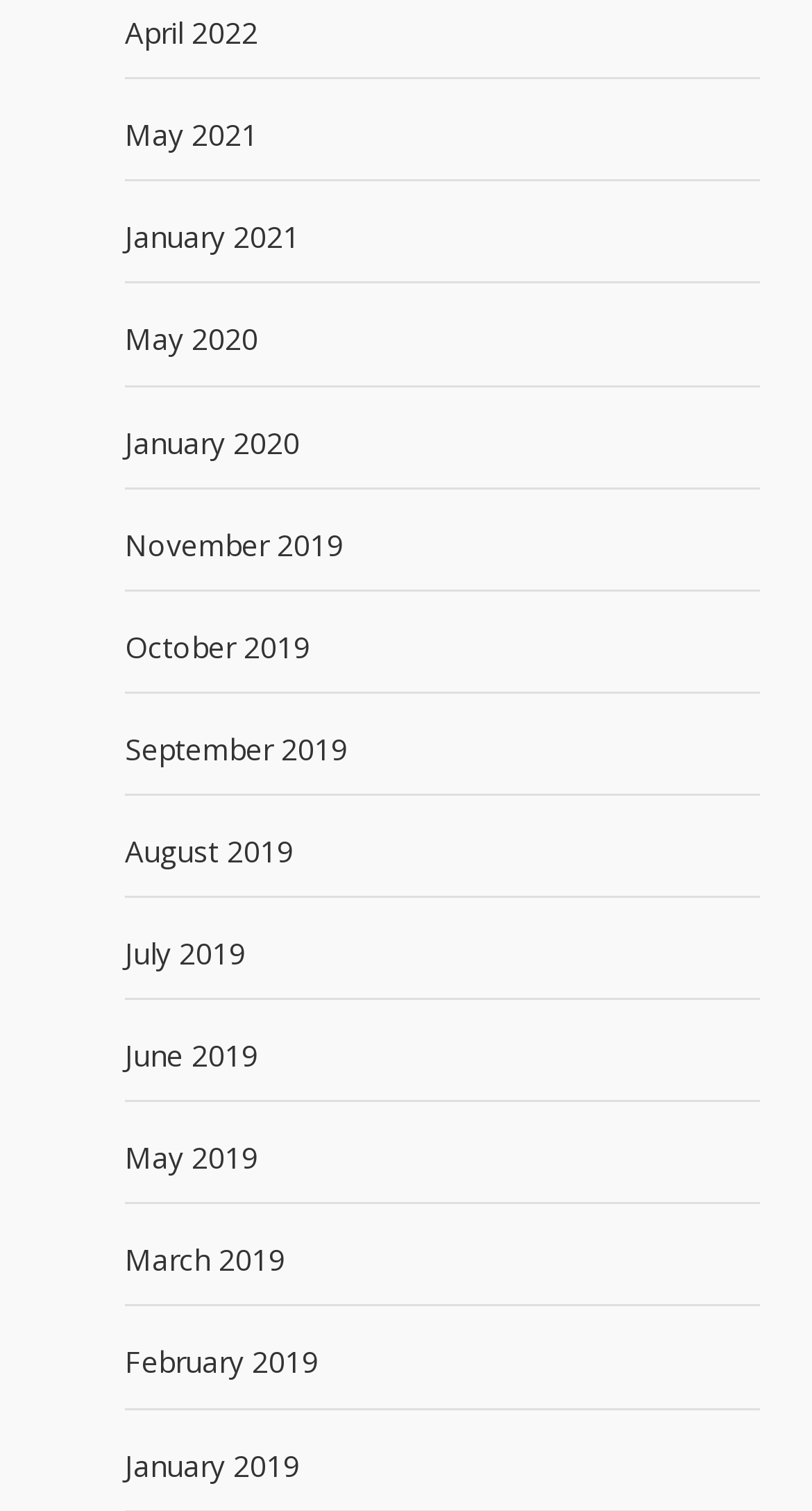Look at the image and give a detailed response to the following question: How many links are listed on the webpage?

I counted the number of links listed on the webpage, and found that there are 12 links in total, each representing a different month.